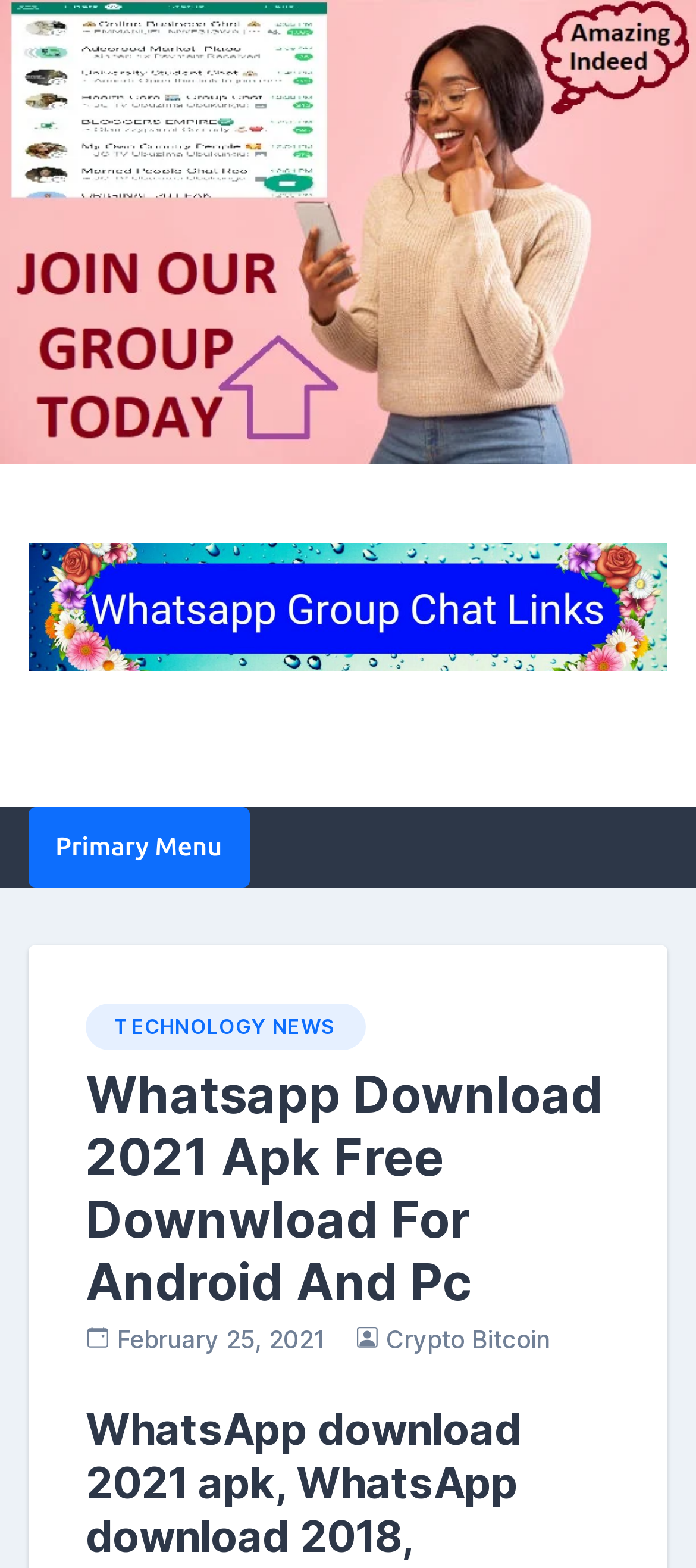Describe all significant elements and features of the webpage.

The webpage is about WhatsApp download and WhatsApp group links. At the top, there is a prominent link to "USA girl whatsapp group link" accompanied by an image. Below this, there are multiple instances of the "WhatsApp Group Links" link, with slight variations in their positions and accompanying images.

To the right of these links, there is a button labeled "Primary Menu" that, when expanded, reveals a menu with several options. The menu is headed by a section titled "TECHNOLOGY NEWS" and features a prominent heading that reads "Whatsapp Download 2021 Apk Free Downwload For Android And Pc". Below this heading, there is an image, followed by a link to a specific date, "February 25, 2021", which also contains a time element. Further down, there are two more images and a link to "Crypto Bitcoin".

The overall structure of the webpage is divided into sections, with the WhatsApp group links and download information taking center stage, and the menu and related links and images positioned to the right.